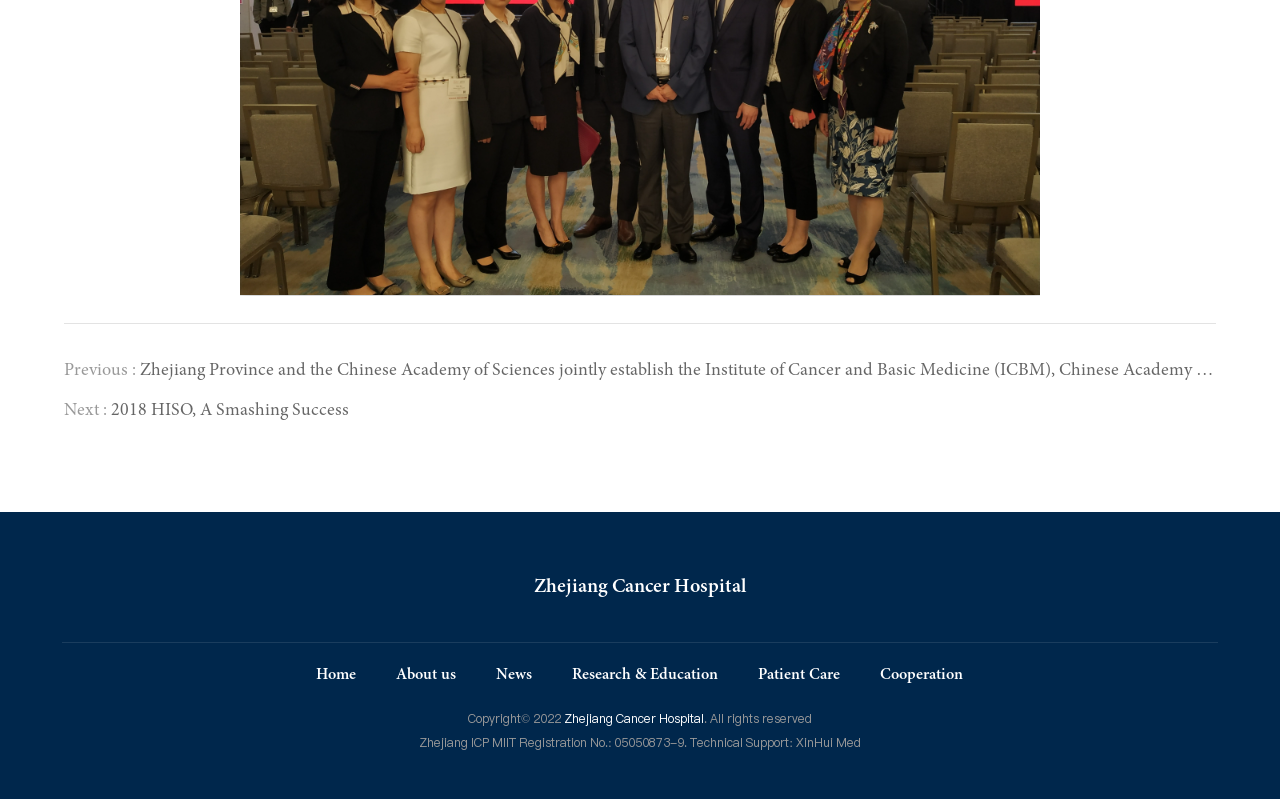Identify the bounding box coordinates of the specific part of the webpage to click to complete this instruction: "go to previous news".

[0.05, 0.439, 0.95, 0.489]